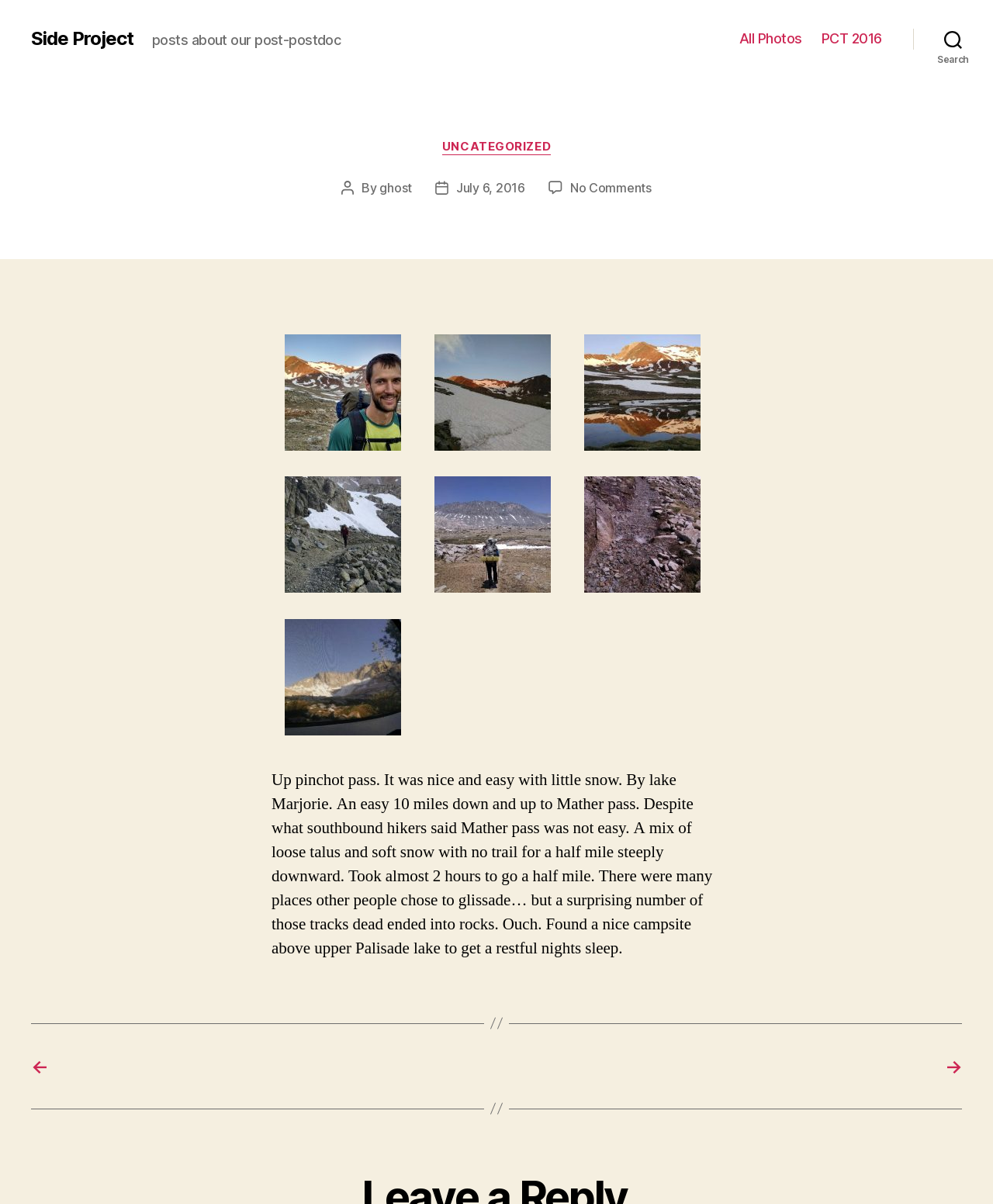Identify the bounding box coordinates for the region to click in order to carry out this instruction: "Click on 'All Photos'". Provide the coordinates using four float numbers between 0 and 1, formatted as [left, top, right, bottom].

[0.745, 0.025, 0.808, 0.039]